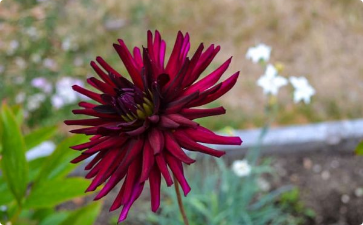What is the background of the dahlia?
Based on the image, respond with a single word or phrase.

Softer, blurred outlines of white flowers